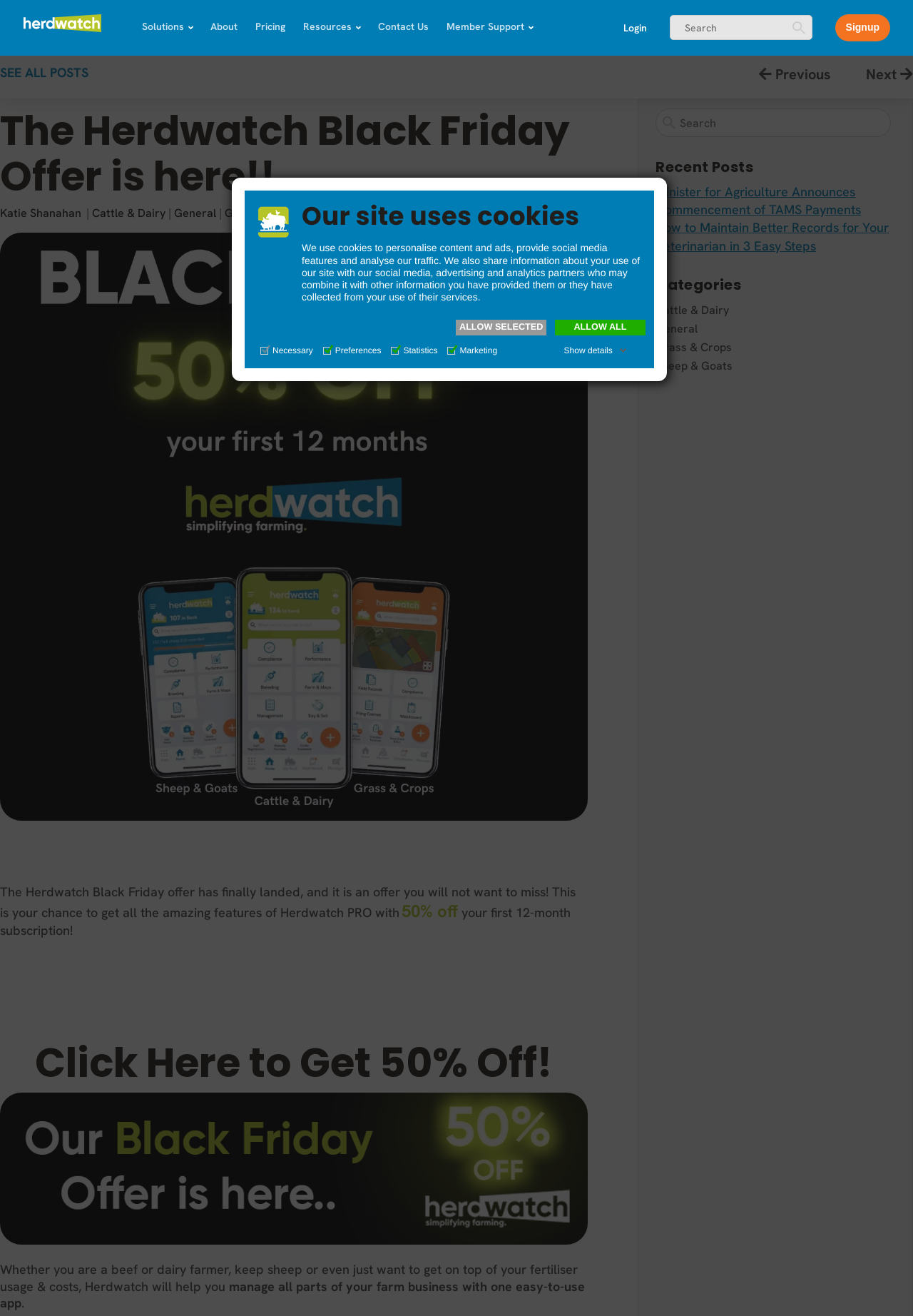Give a one-word or short phrase answer to the question: 
What types of farmers can use Herdwatch?

beef, dairy, sheep